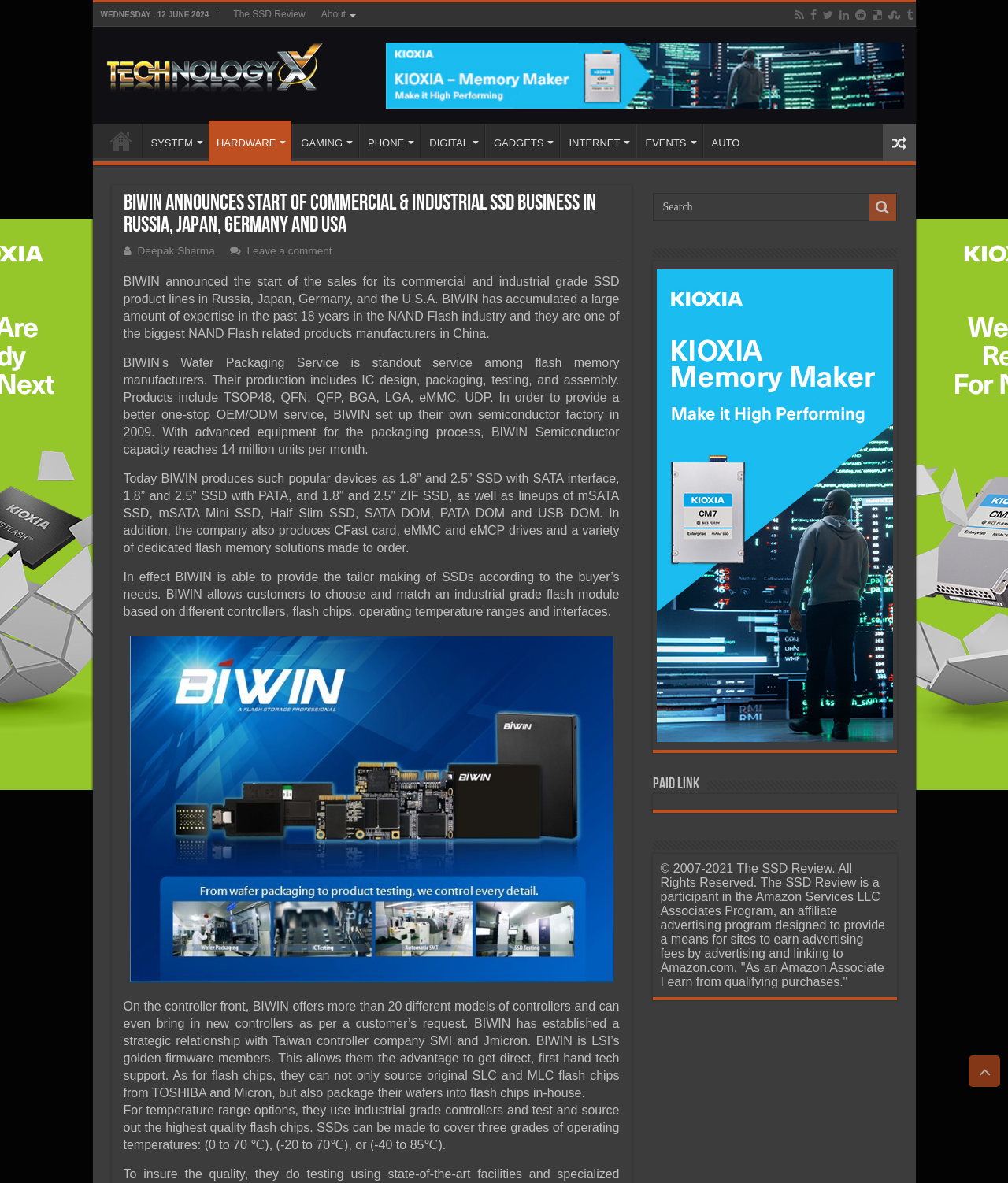Offer a thorough description of the webpage.

This webpage is about BIWIN's announcement of starting commercial and industrial SSD business in Russia, Japan, Germany, and the USA. At the top, there is a navigation bar with links to "The SSD Review", "About", and several social media icons. Below the navigation bar, there is a heading "Technology X" with a link to "Technology X" and an image of the Technology X logo.

On the left side, there is a menu with links to "Home", "SYSTEM", "HARDWARE", "GAMING", "PHONE", "DIGITAL", "GADGETS", "INTERNET", "EVENTS", and "AUTO". On the right side, there is a search bar with a button and a placeholder text "Search".

The main content of the webpage is an article about BIWIN's SSD business. The article starts with a heading "BIWIN Announces Start Of Commercial & Industrial SSD Business In Russia, Japan, Germany And USA" and is followed by several paragraphs of text describing BIWIN's expertise in the NAND Flash industry, their production capabilities, and their product offerings. There are also links to "Deepak Sharma" and "Leave a comment" below the heading.

Below the article, there is an image of the BIWIN logo and a link to "biwin". There are also several paragraphs of text describing BIWIN's controller options, flash chip sourcing, and operating temperature ranges.

At the bottom of the webpage, there is a section with a heading "PAID LINK" and an image of a Toshiba advertisement. Below that, there is a copyright notice and a disclaimer about the webpage's participation in the Amazon Associates Program. Finally, there is a "Scroll To Top" button at the bottom right corner of the webpage.